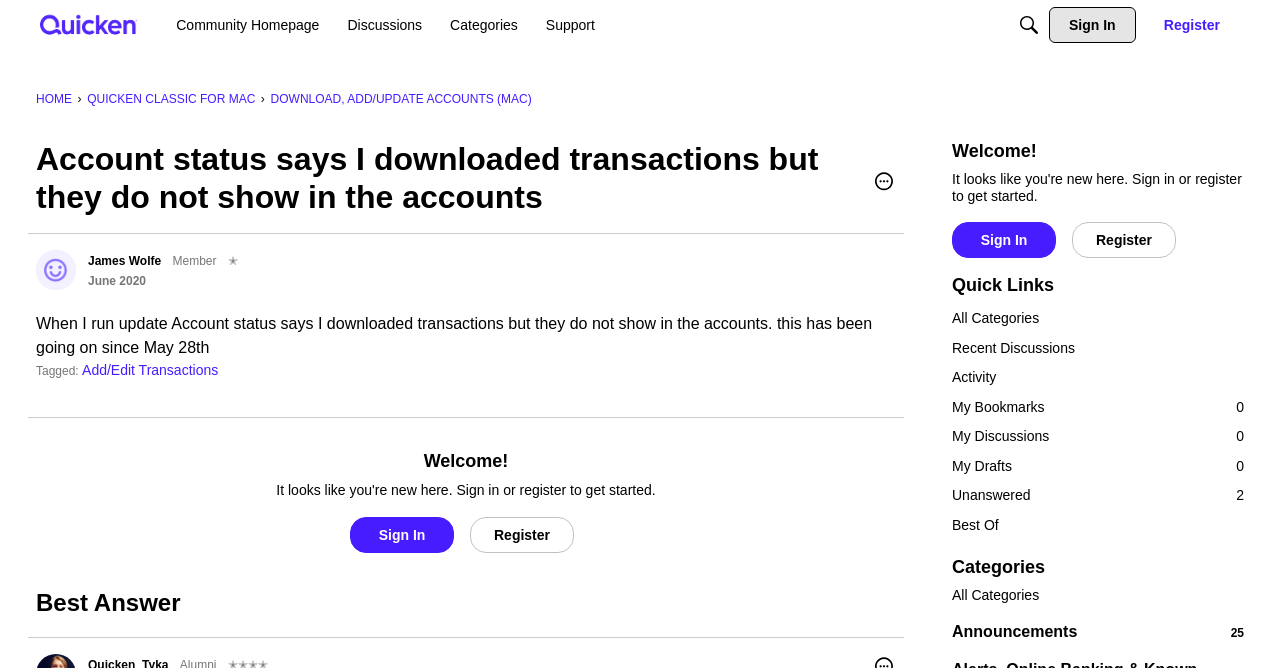Please locate and retrieve the main header text of the webpage.

Account status says I downloaded transactions but they do not show in the accounts